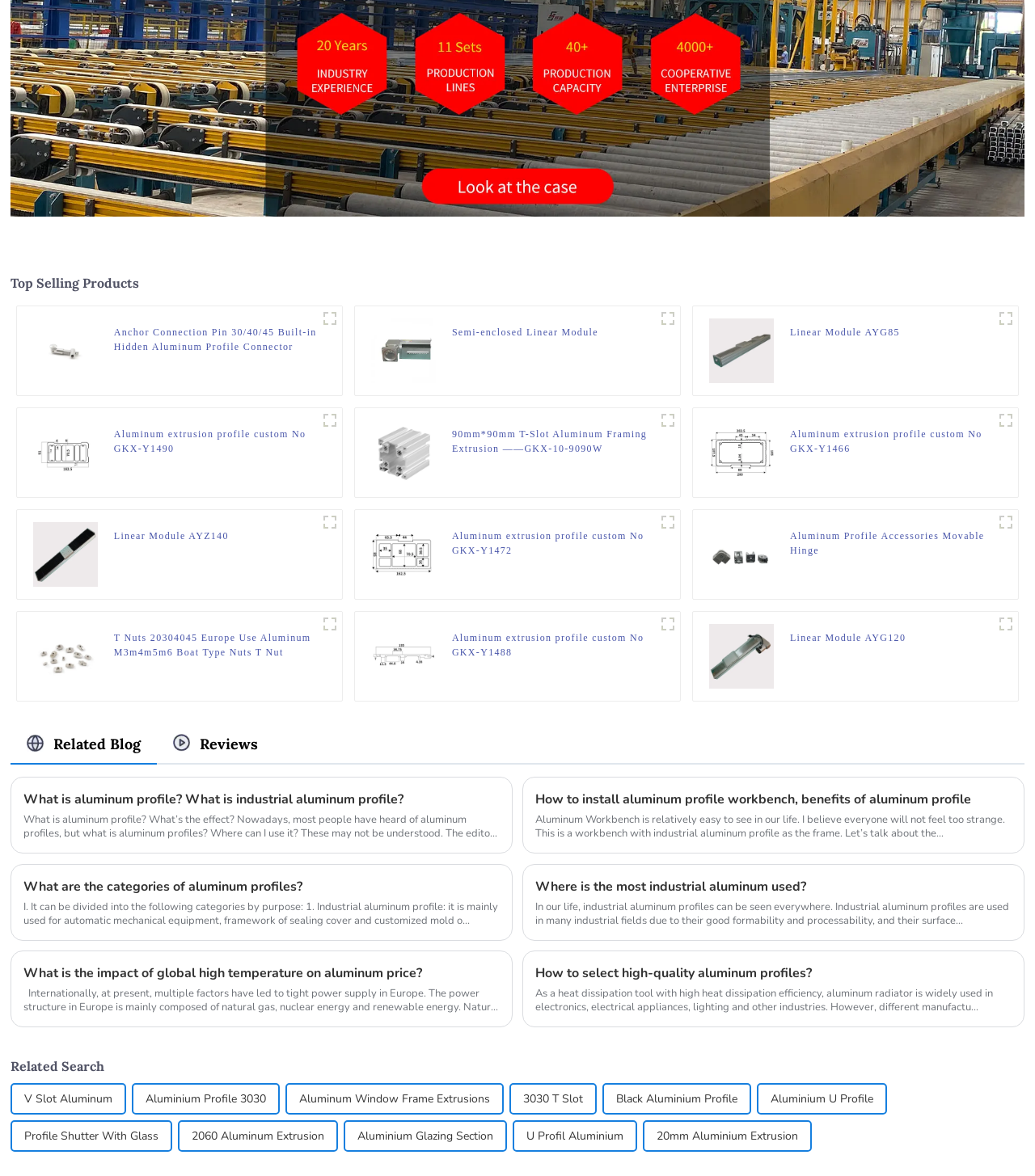Please specify the bounding box coordinates of the clickable region necessary for completing the following instruction: "Click the 'Login' link". The coordinates must consist of four float numbers between 0 and 1, i.e., [left, top, right, bottom].

None